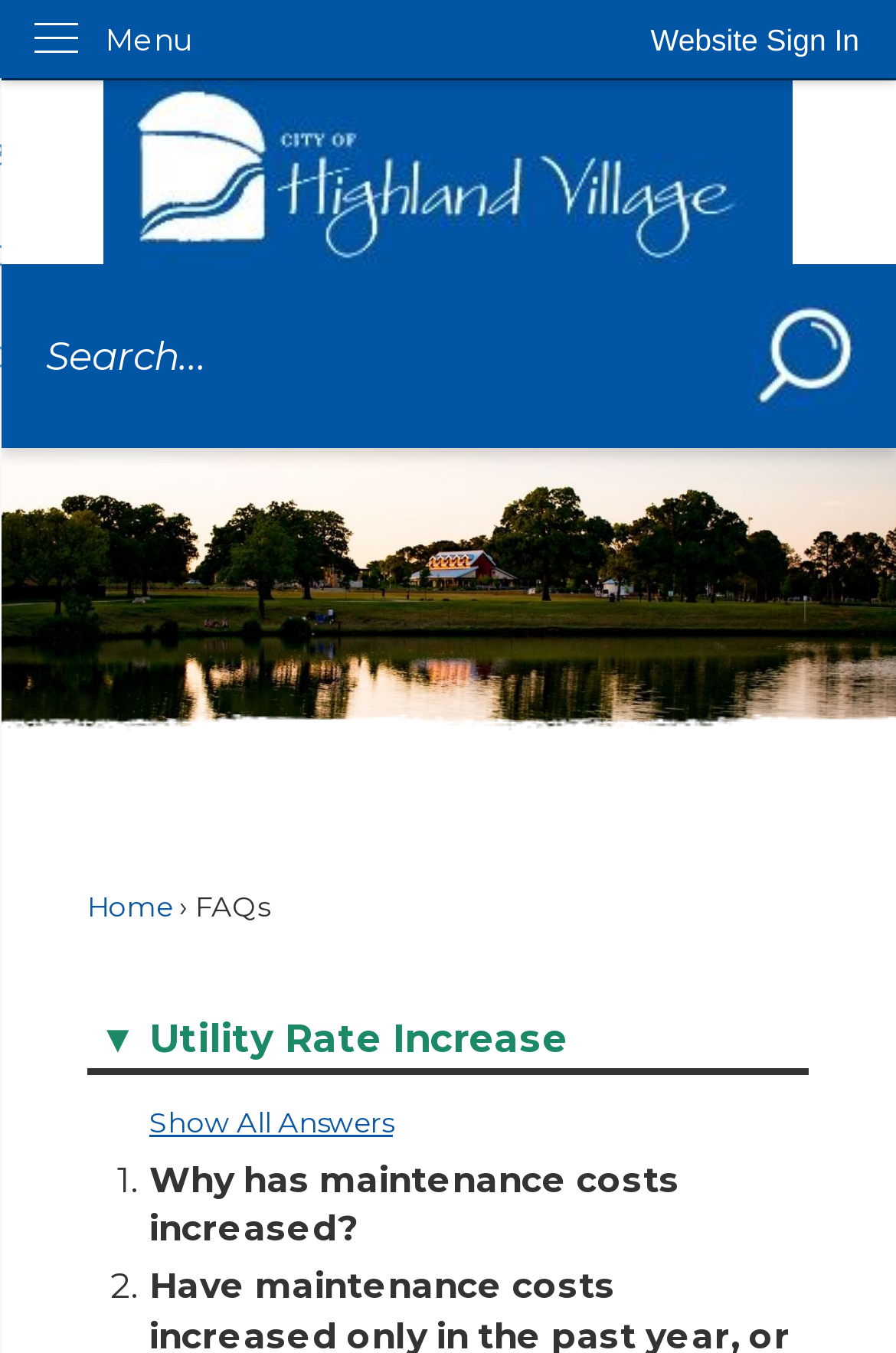Determine the bounding box coordinates of the clickable element to achieve the following action: 'Show all answers'. Provide the coordinates as four float values between 0 and 1, formatted as [left, top, right, bottom].

[0.167, 0.816, 0.438, 0.842]